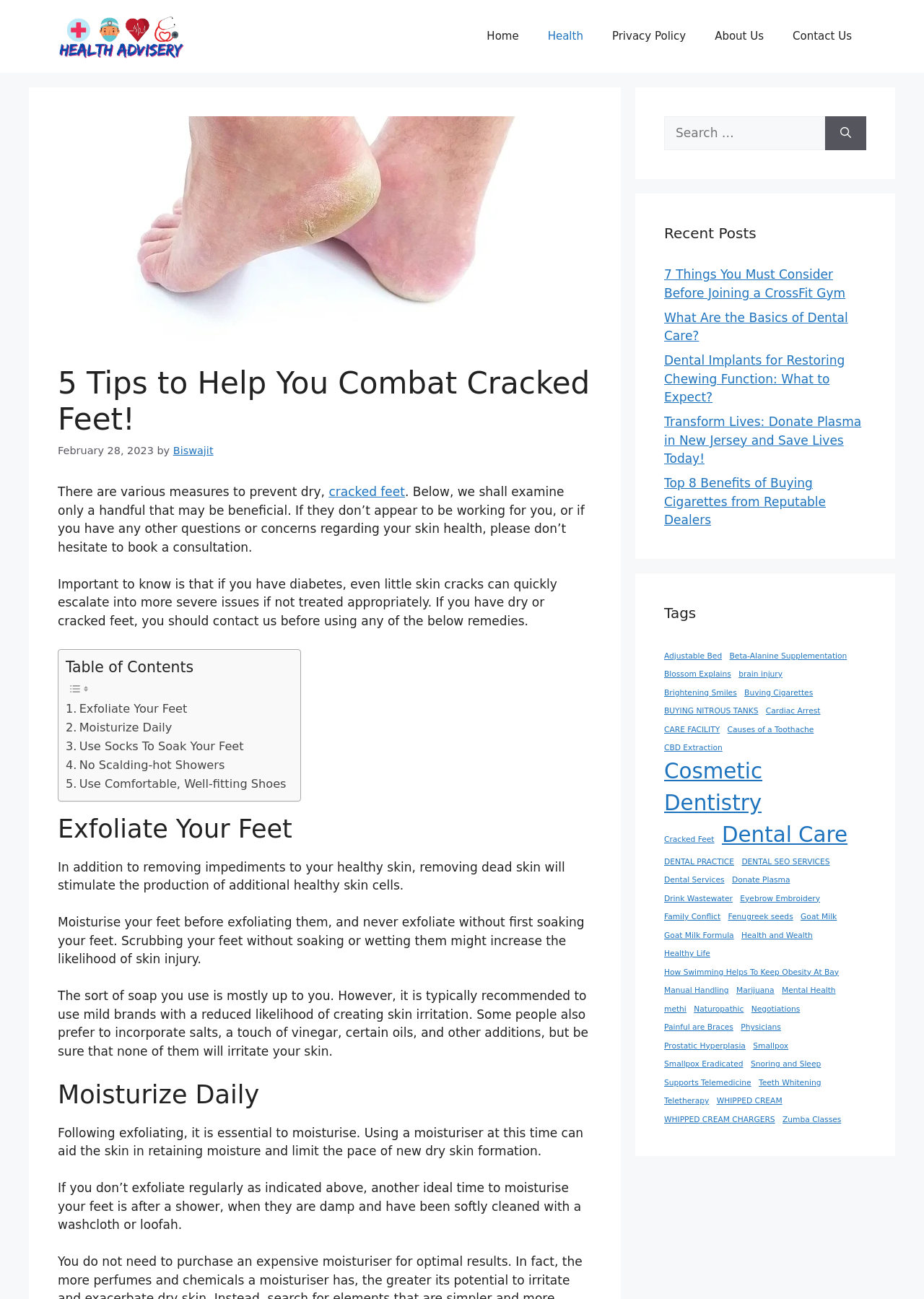Could you indicate the bounding box coordinates of the region to click in order to complete this instruction: "Click on 'Cracked Feet'".

[0.719, 0.642, 0.773, 0.651]